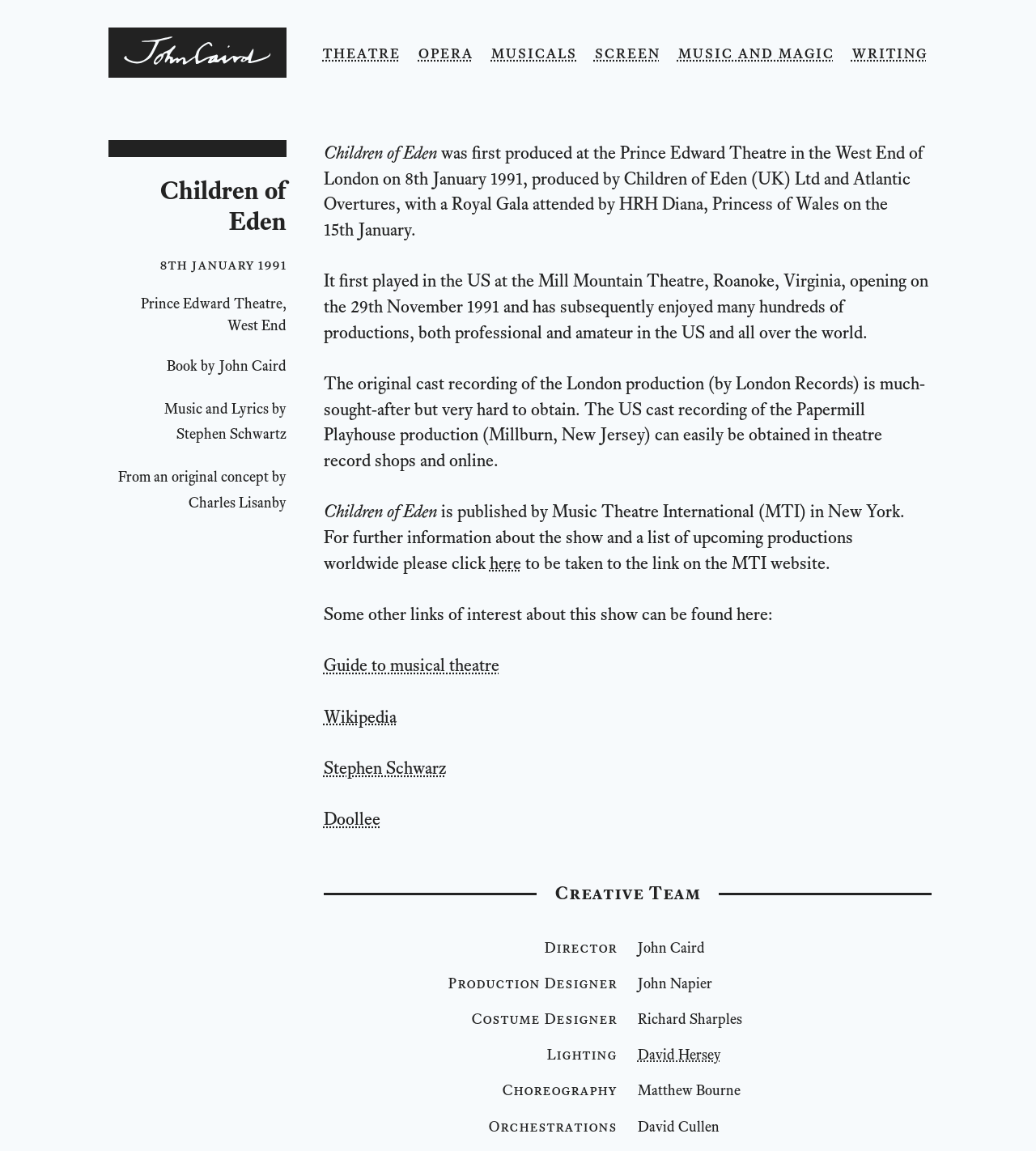Please specify the bounding box coordinates of the region to click in order to perform the following instruction: "learn more about the production designer".

[0.606, 0.839, 0.899, 0.87]